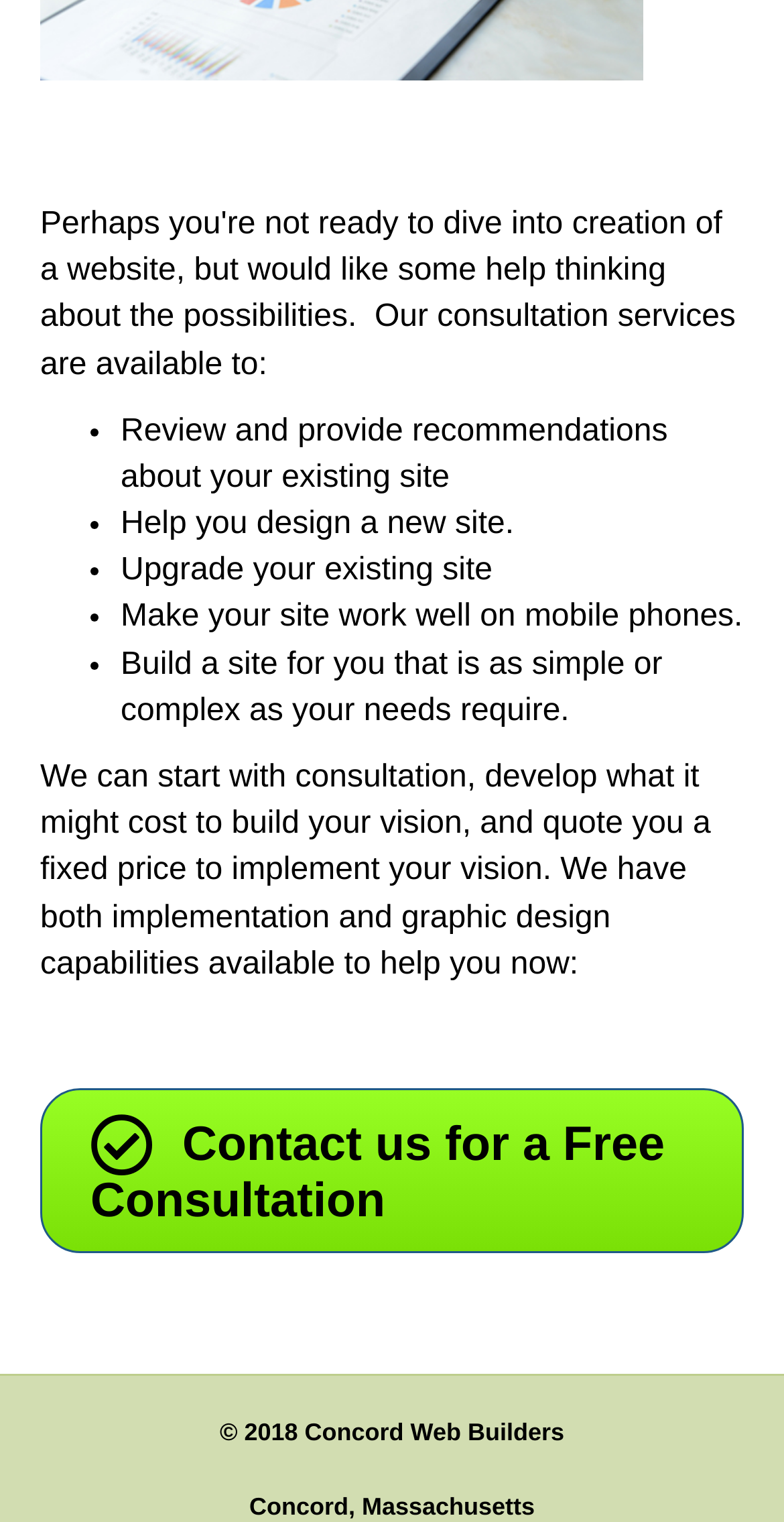How can I get in touch with Concord Web Builders?
Answer the question with detailed information derived from the image.

The webpage provides a link that says 'Contact us for a Free Consultation', which suggests that this is the way to get in touch with Concord Web Builders.